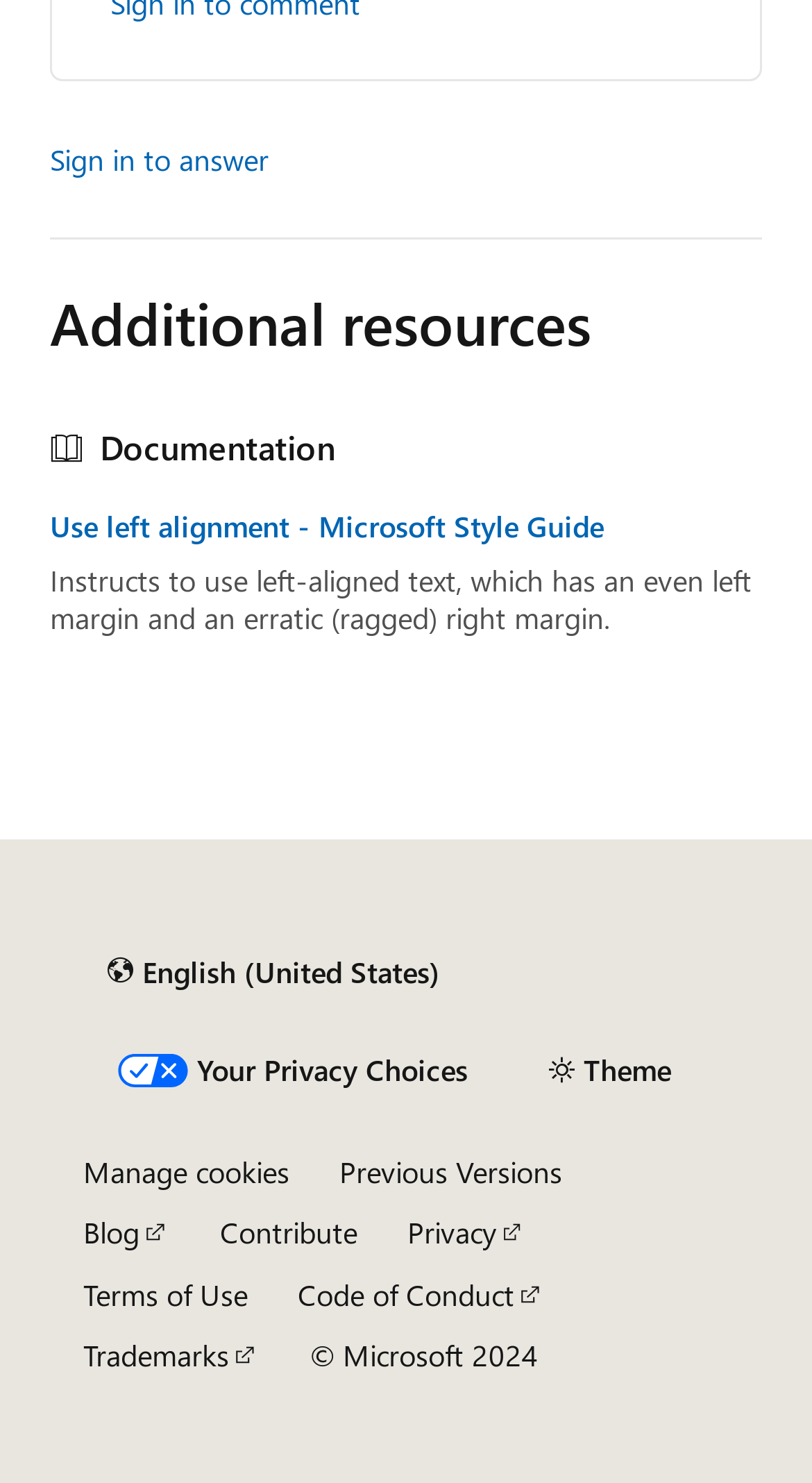What is the copyright information?
Please provide a full and detailed response to the question.

The static text at the bottom of the webpage indicates that the copyright information is '© Microsoft 2024', which suggests that the webpage's content is owned by Microsoft and is copyrighted as of 2024.